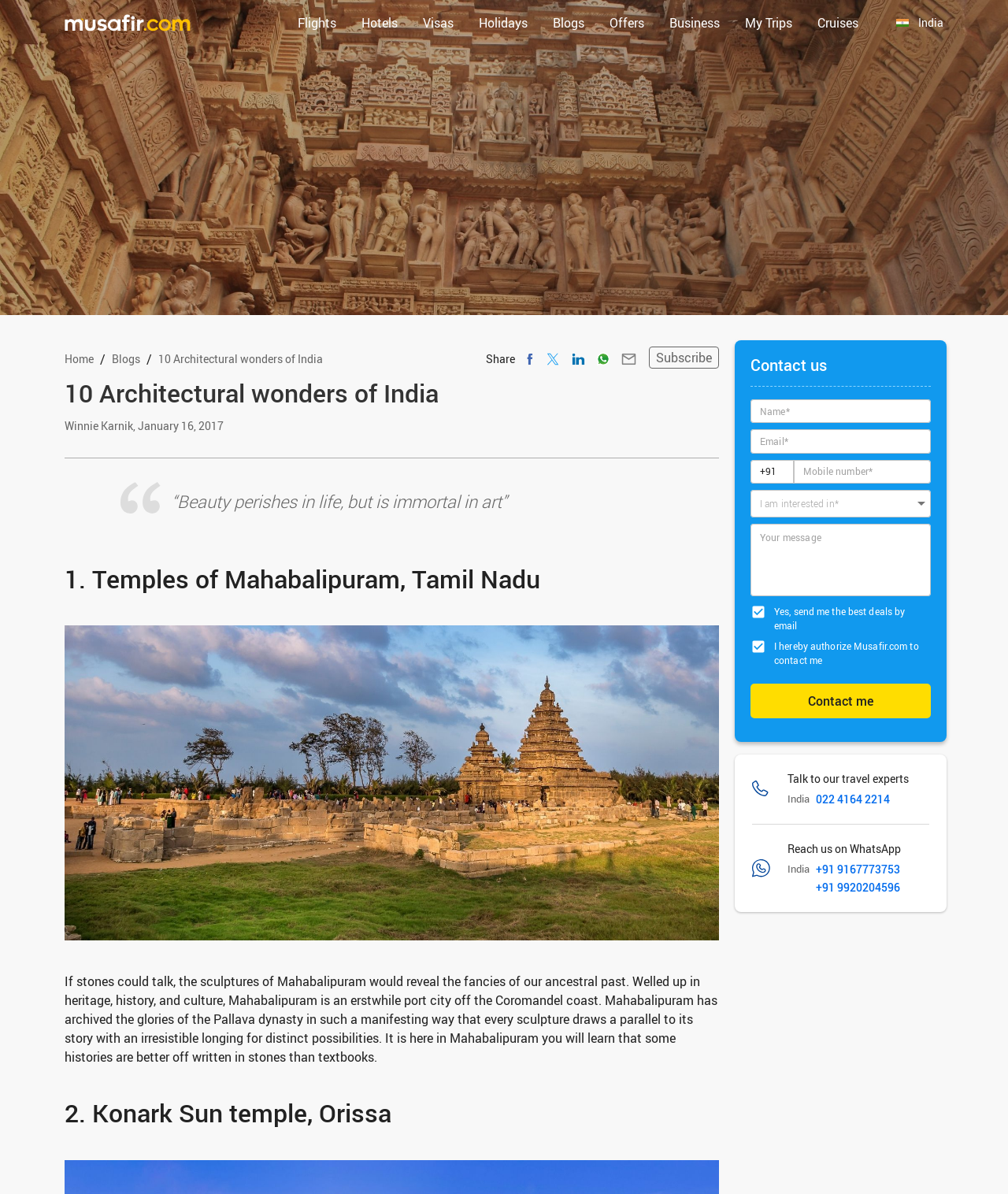Identify the coordinates of the bounding box for the element described below: "My Trips". Return the coordinates as four float numbers between 0 and 1: [left, top, right, bottom].

[0.733, 0.008, 0.792, 0.029]